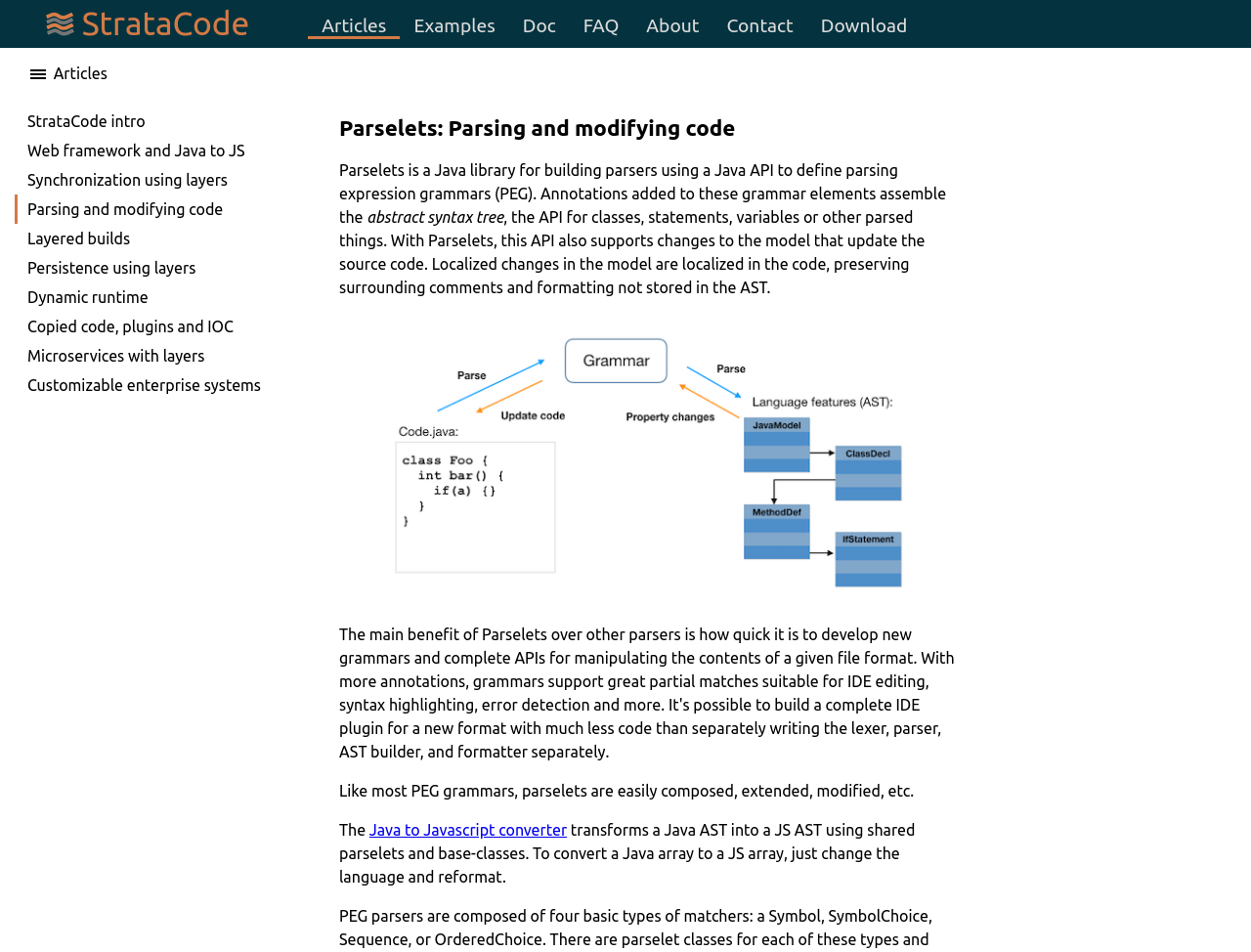Find the bounding box of the element with the following description: "Dynamic runtime". The coordinates must be four float numbers between 0 and 1, formatted as [left, top, right, bottom].

[0.022, 0.301, 0.209, 0.323]